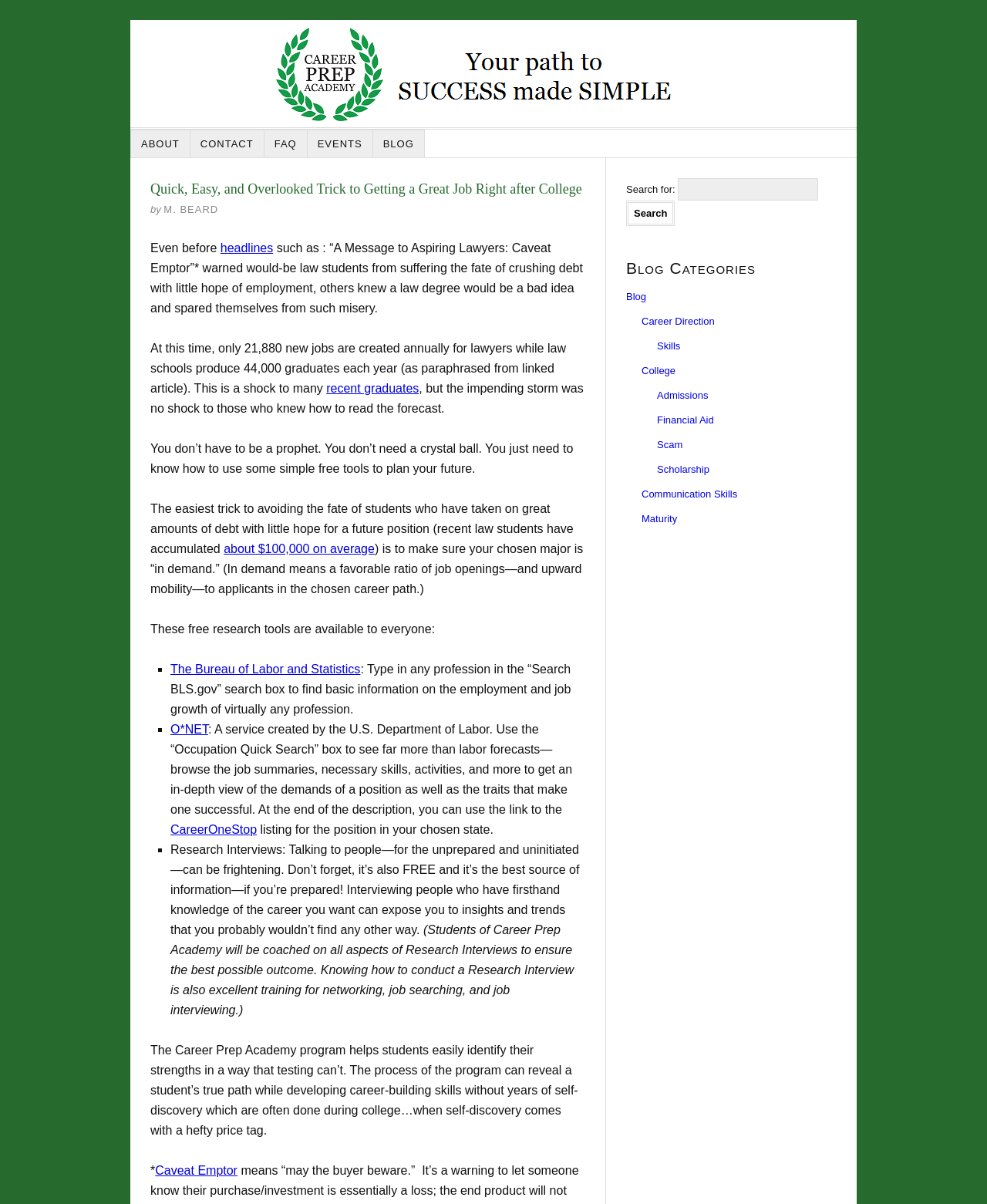What is the name of the academy mentioned in the article?
Please answer the question with as much detail and depth as you can.

The article mentions the Career Prep Academy program, which helps students identify their strengths and develop career-building skills. The name of the academy is mentioned in the header image and throughout the article.